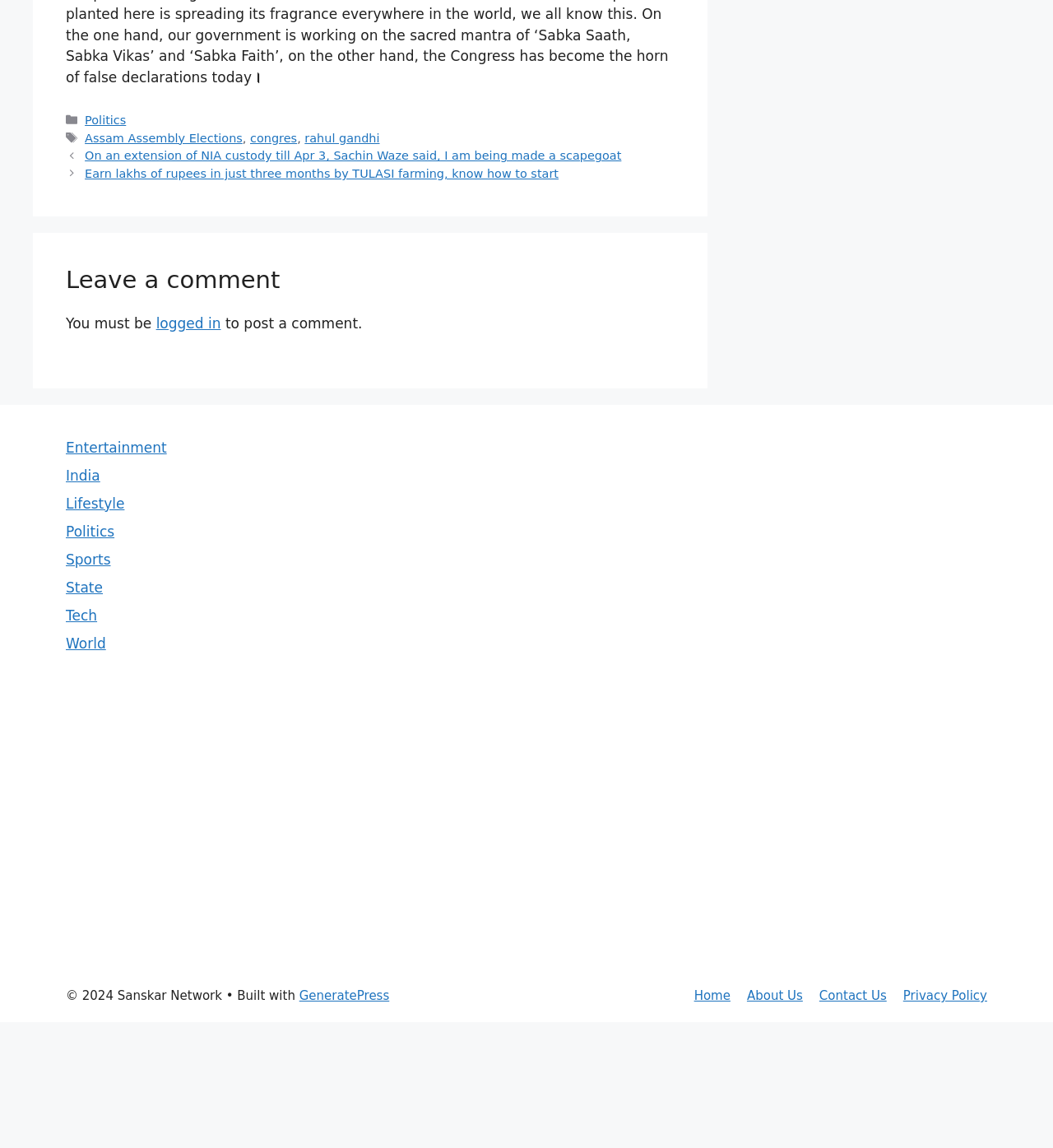Please study the image and answer the question comprehensively:
What is the topic of the first post on this webpage?

I found the topic of the first post by looking at the navigation section of the webpage, where I saw a link to a post titled 'On an extension of NIA custody till Apr 3, Sachin Waze said, I am being made a scapegoat'.